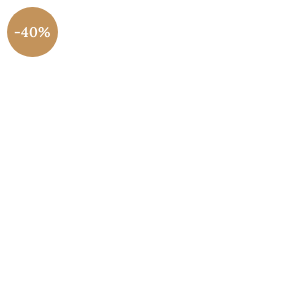Consider the image and give a detailed and elaborate answer to the question: 
What is the color of the shirt?

The caption explicitly states that the Katan silk shirt is 'striking red', which implies that the dominant color of the shirt is red.